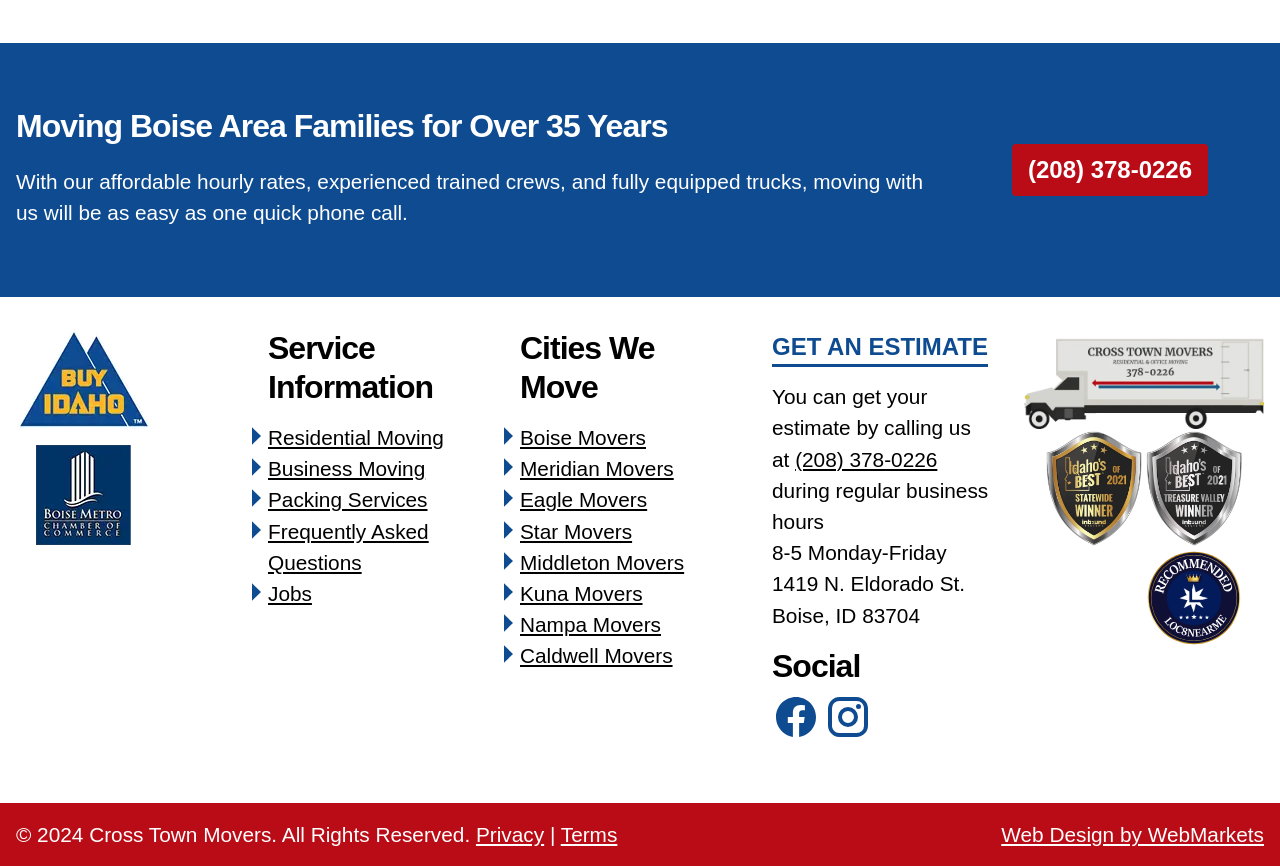Please identify the bounding box coordinates of the element I should click to complete this instruction: 'Check the cities served'. The coordinates should be given as four float numbers between 0 and 1, like this: [left, top, right, bottom].

[0.406, 0.492, 0.505, 0.518]